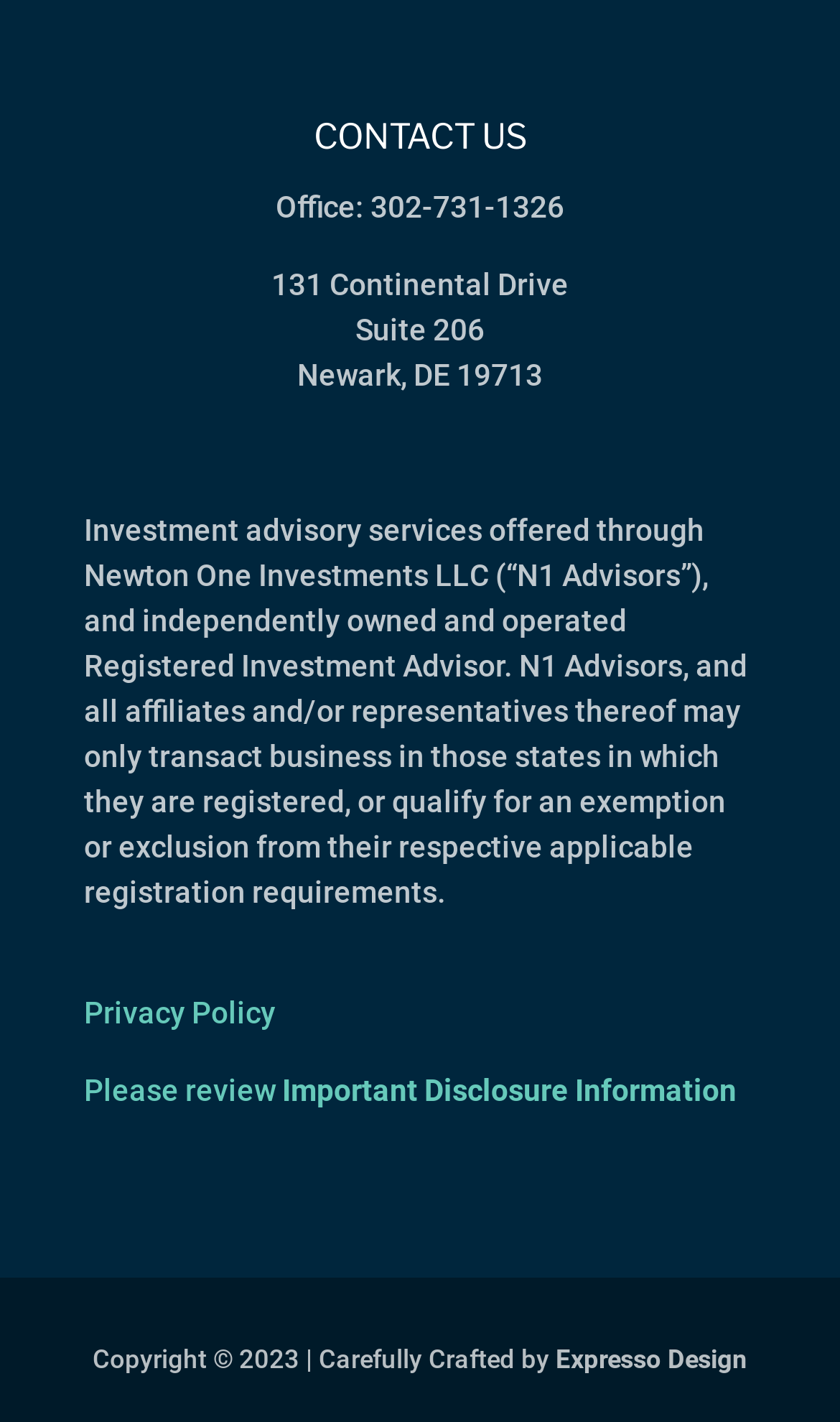Determine the bounding box of the UI element mentioned here: "Please review Important Disclosure Information". The coordinates must be in the format [left, top, right, bottom] with values ranging from 0 to 1.

[0.1, 0.755, 0.877, 0.779]